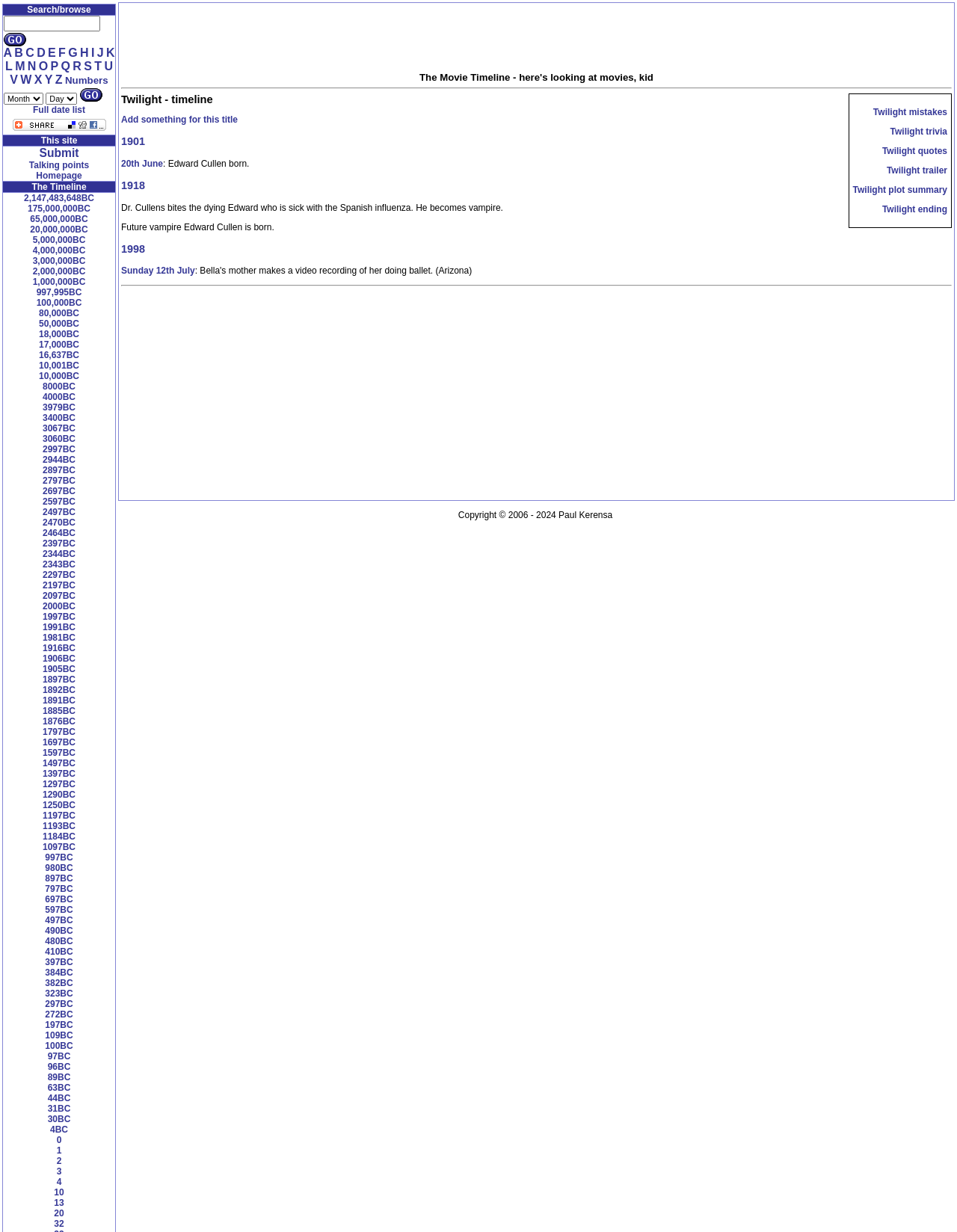Locate the bounding box of the UI element defined by this description: "Creative Commons Attribution 4.0 License". The coordinates should be given as four float numbers between 0 and 1, formatted as [left, top, right, bottom].

None